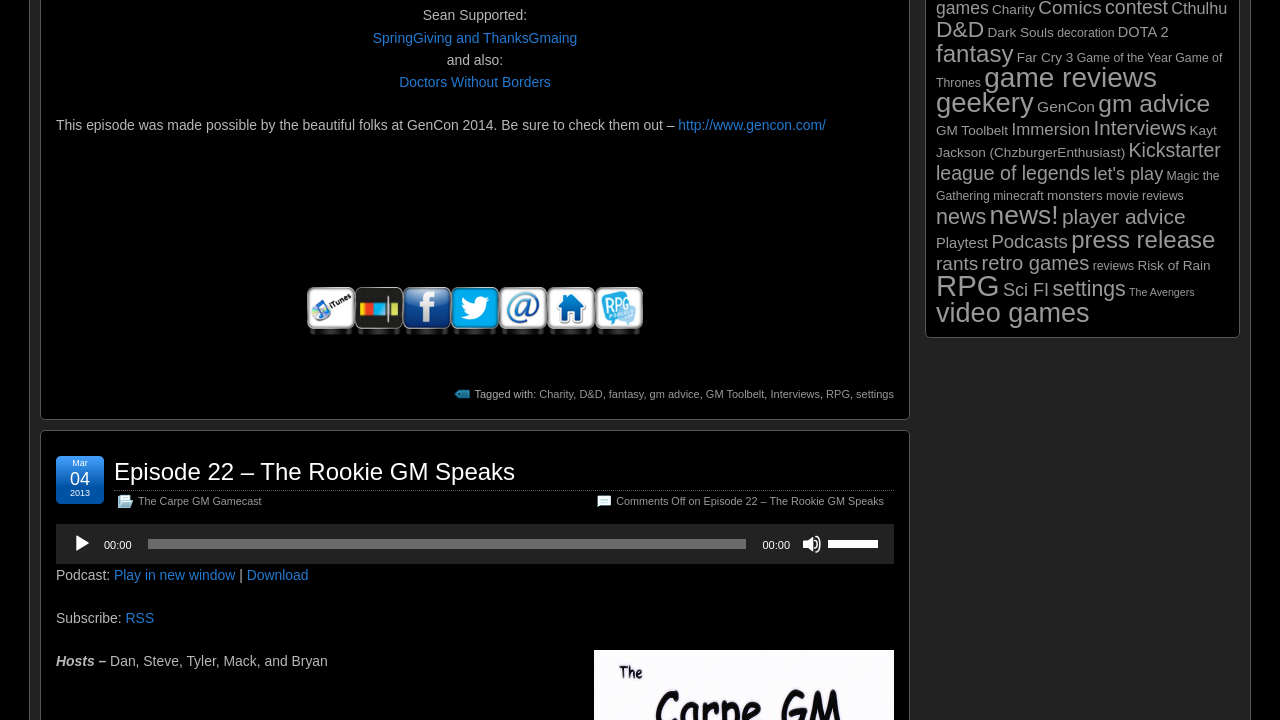Can you give a detailed response to the following question using the information from the image? What charity is mentioned on the webpage?

I found the answer by looking at the links section, where it says 'Doctors Without Borders'.